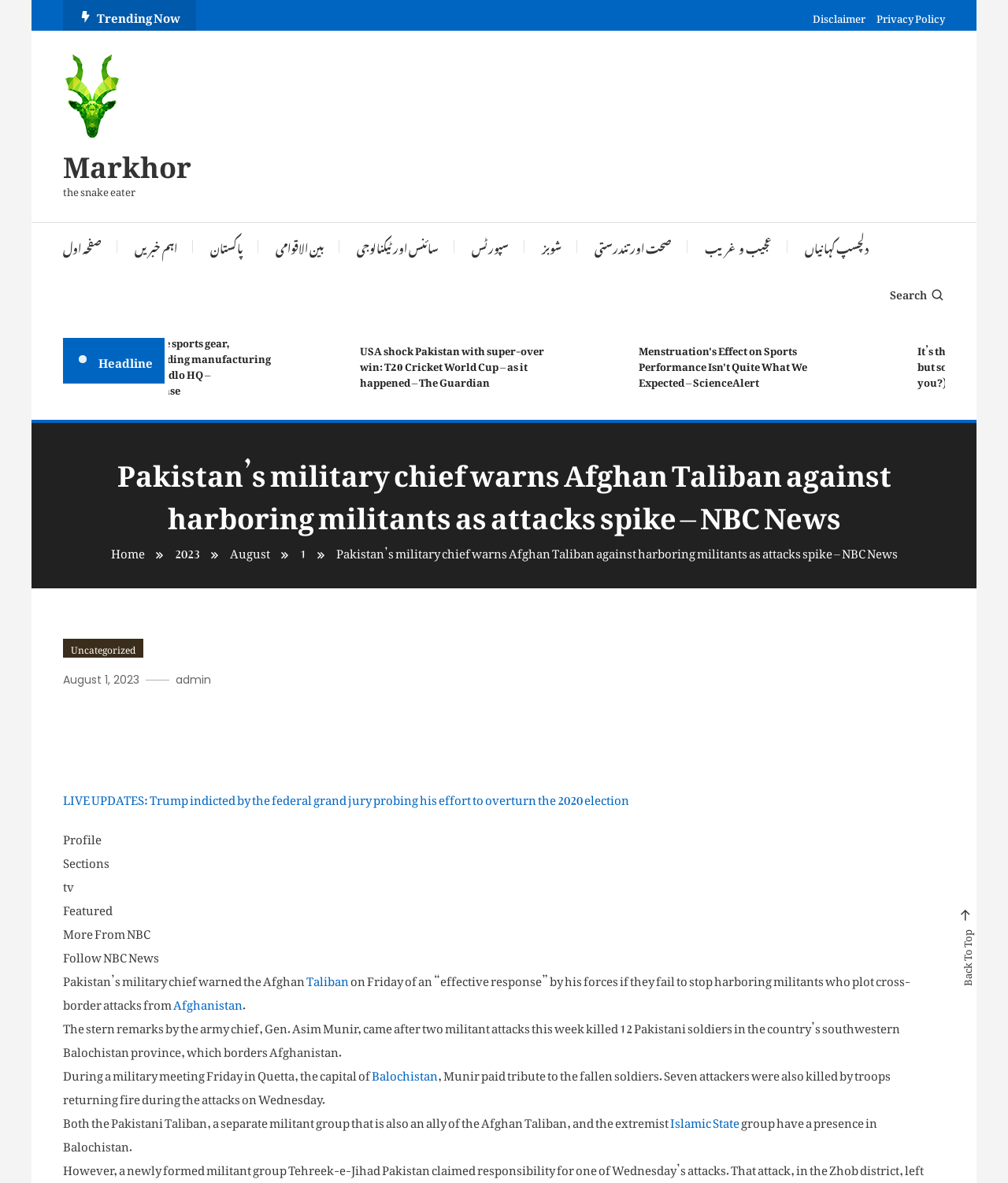Determine the bounding box coordinates of the clickable element to complete this instruction: "Click on 'July 2023'". Provide the coordinates in the format of four float numbers between 0 and 1, [left, top, right, bottom].

None